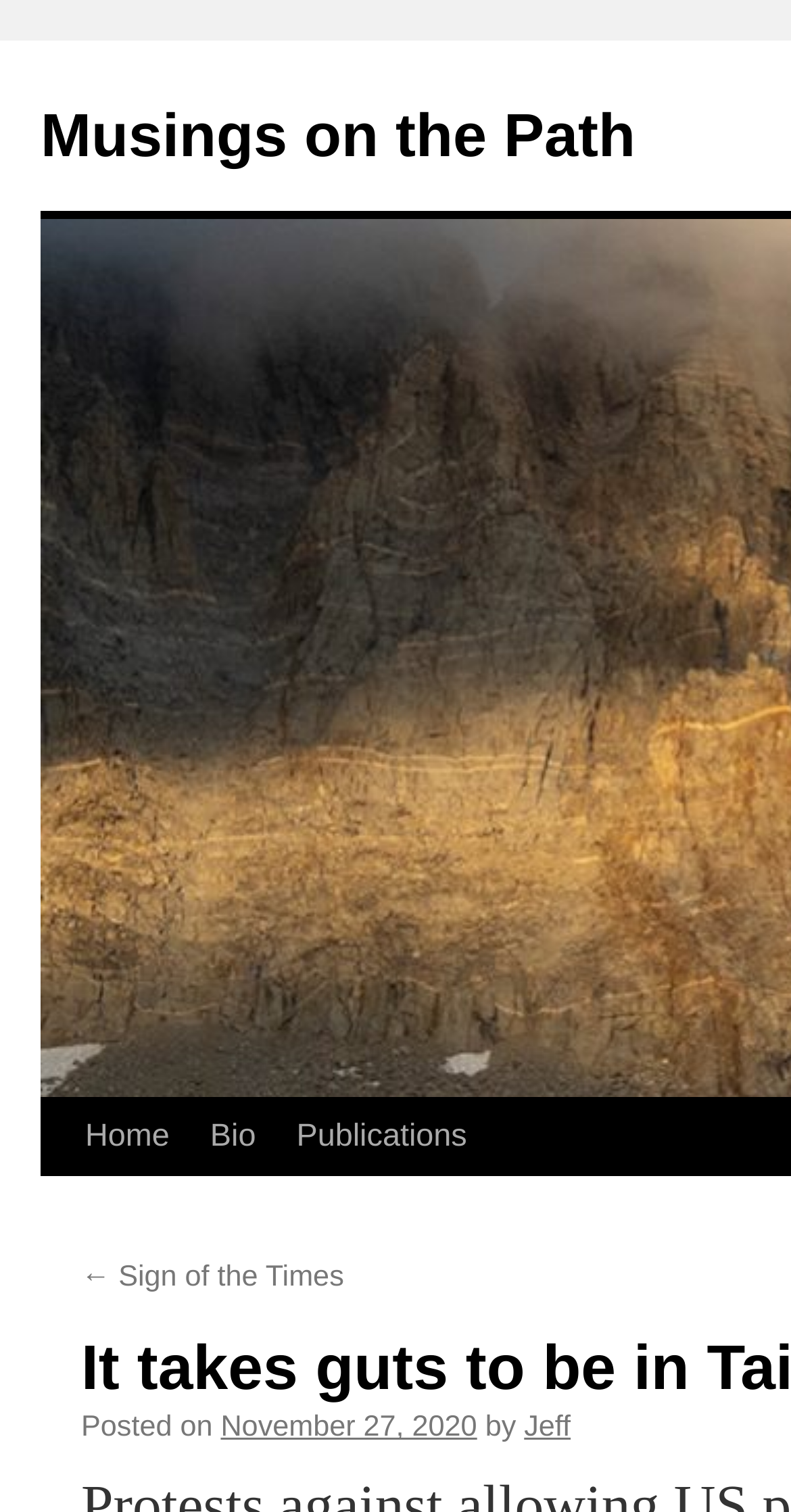Based on the visual content of the image, answer the question thoroughly: What is the name of the blog?

I looked for the blog's name and found it at the top of the page, which is 'Musings on the Path'.